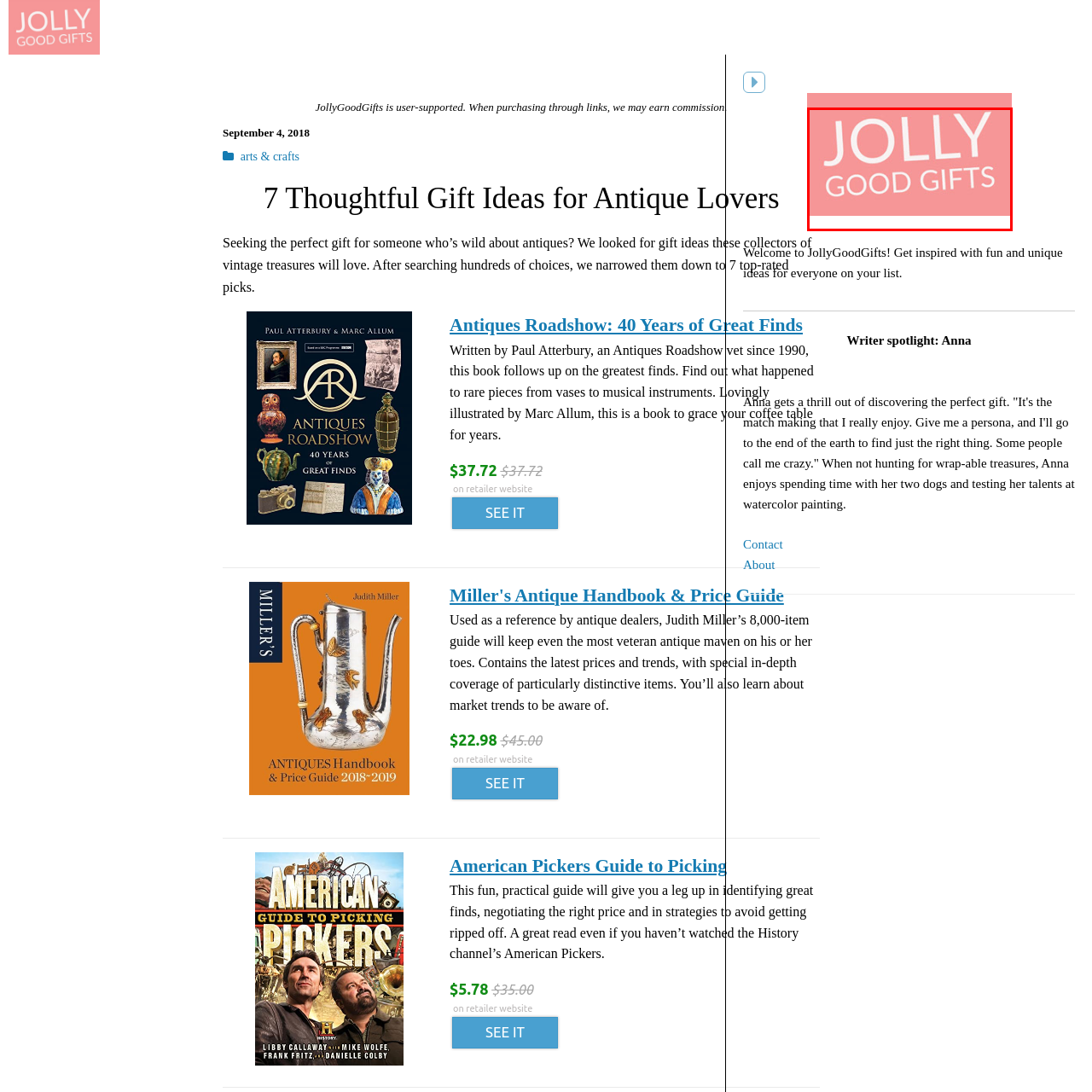What is the brand's specialty?
Focus on the red-bounded area of the image and reply with one word or a short phrase.

gift ideas